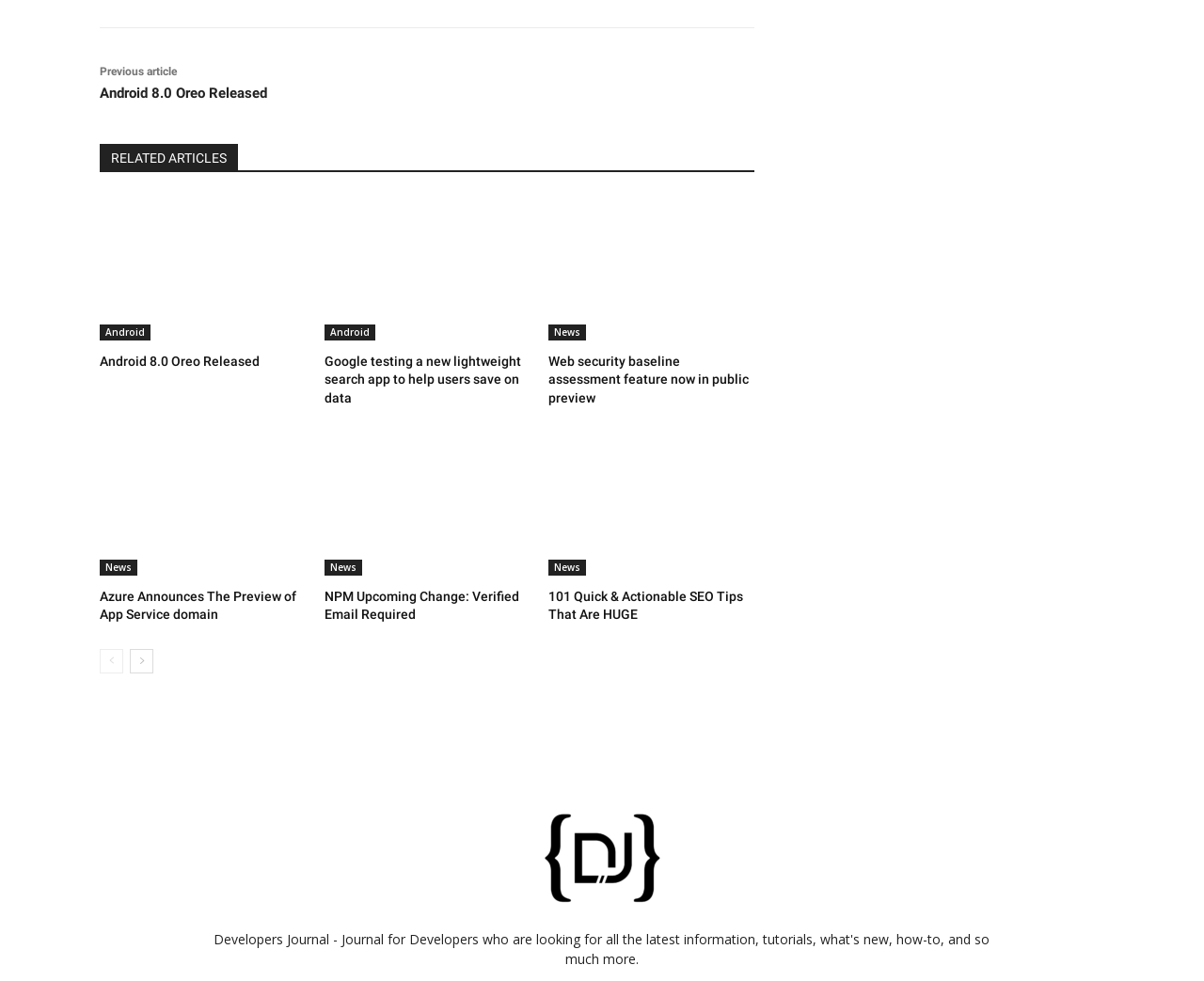Give a one-word or short phrase answer to this question: 
What is the name of the journal?

Developers Journal